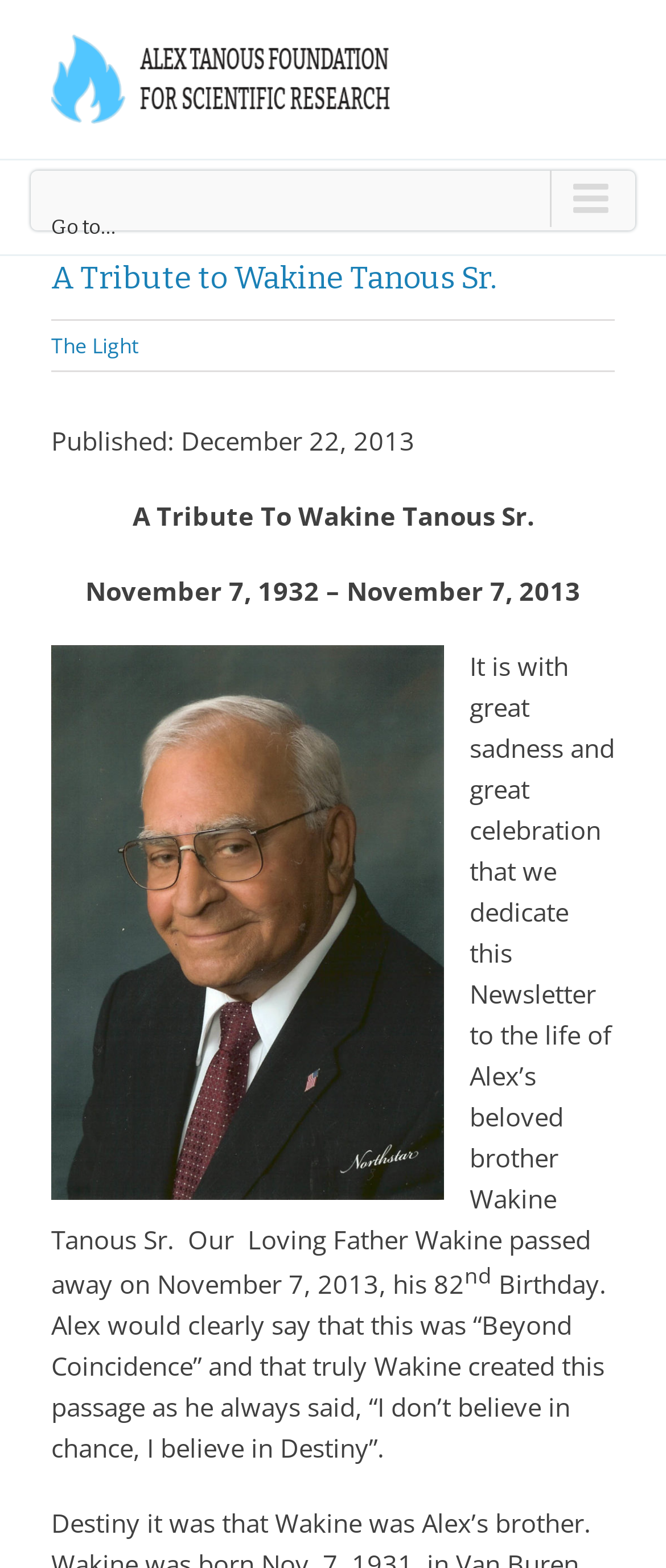Give the bounding box coordinates for the element described as: "The Light".

[0.077, 0.211, 0.208, 0.23]